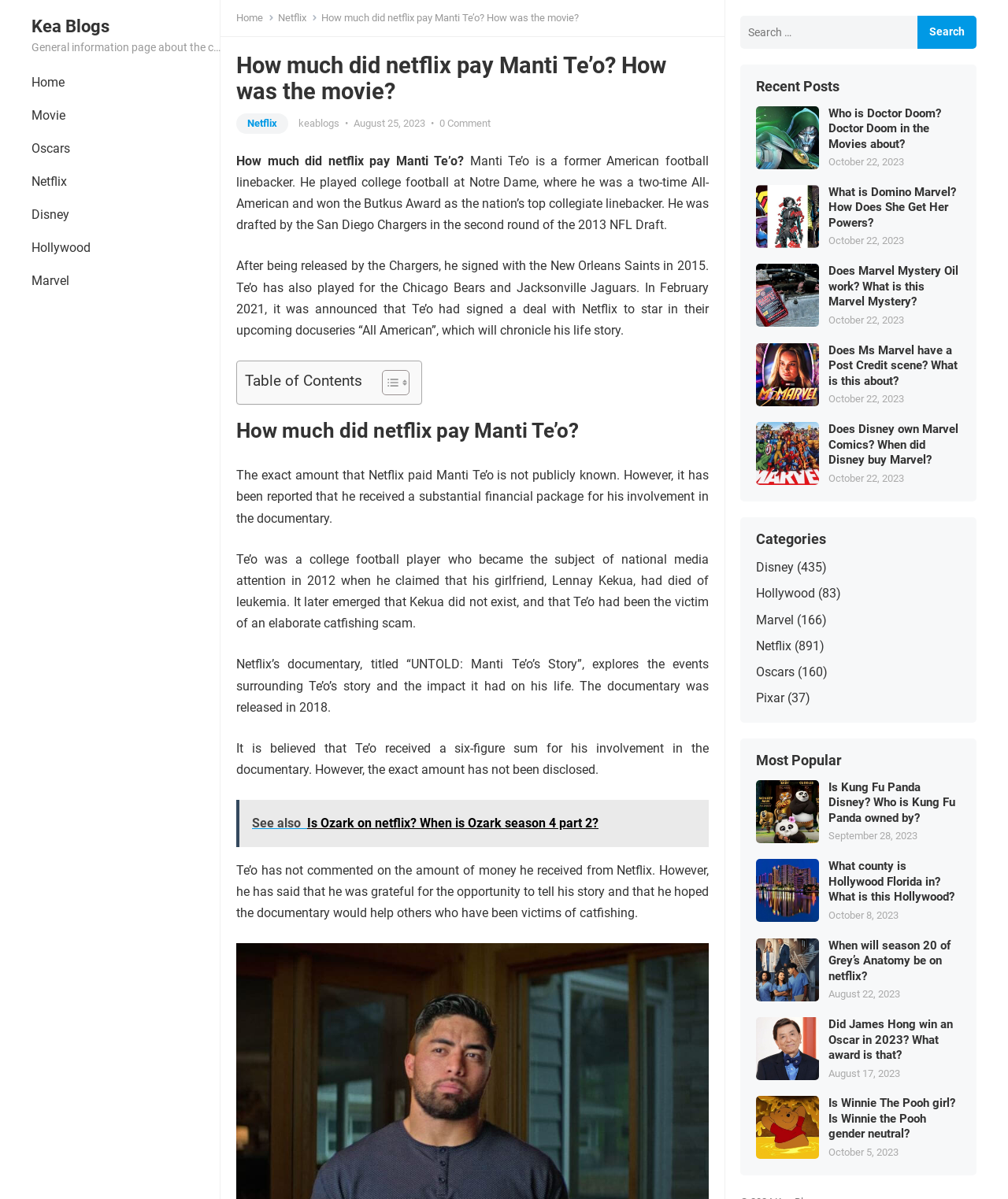Answer briefly with one word or phrase:
What is the title of the article about Manti Te'o?

How much did Netflix pay Manti Te'o?